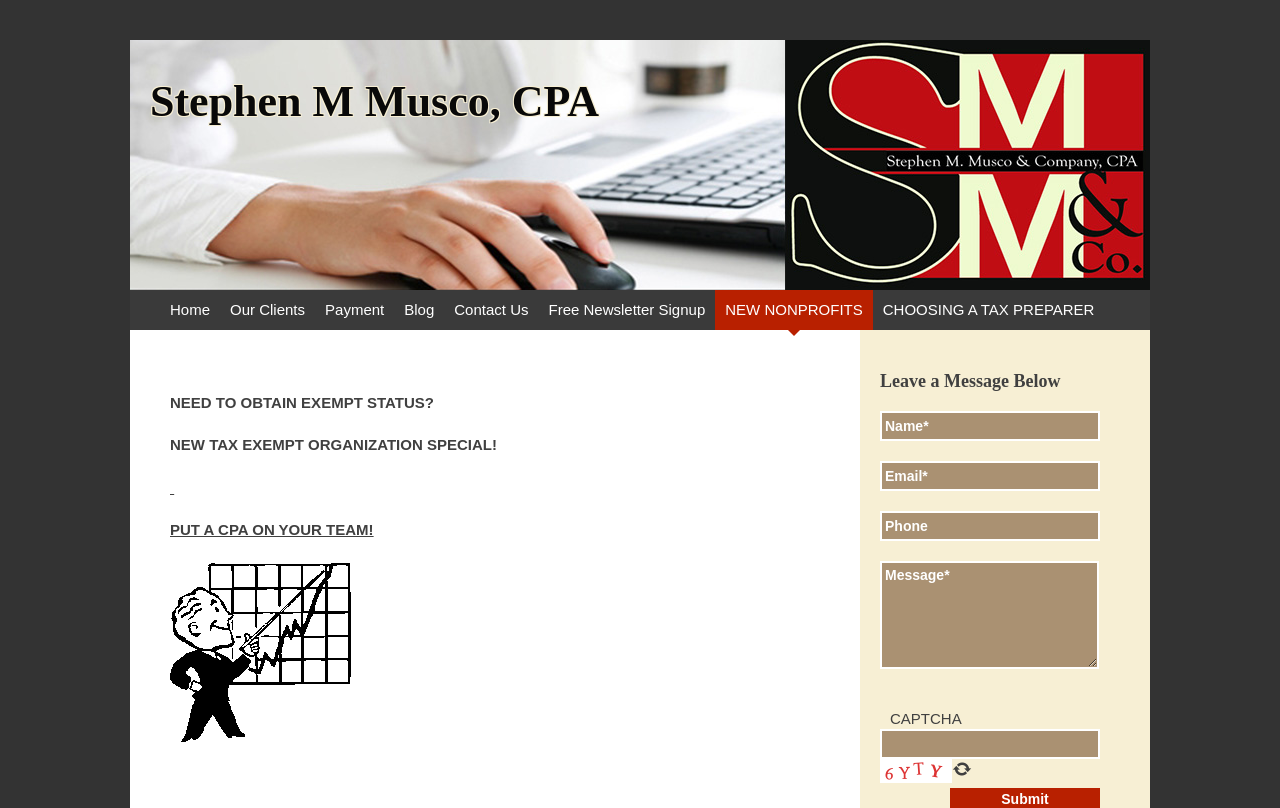Describe every aspect of the webpage in a detailed manner.

This webpage is about applying for exempt status as a 501(c)(3) organization, which allows it to receive charitable contributions that are tax-deductible. The page is divided into several sections. At the top, there is a heading with the name "Stephen M Musco, CPA" and a link to it. Below this, there is a navigation menu with links to "Home", "Our Clients", "Payment", "Blog", "Contact Us", "Free Newsletter Signup", "NEW NONPROFITS", and "CHOOSING A TAX PREPARER".

In the main content area, there is a section that appears to be a promotional message. It starts with a question "NEED TO OBTAIN EXEMPT STATUS?" and then highlights a special offer for new tax-exempt organizations. Below this, there is a call-to-action to "PUT A CPA ON YOUR TEAM!" with a link.

Further down, there is a section with a heading "Leave a Message Below" where visitors can fill out a form to send a message. The form has fields for name, email, phone, and message, as well as a CAPTCHA verification. There is also an image of the CAPTCHA code.

Overall, the webpage is focused on providing information and services related to obtaining exempt status as a 501(c)(3) organization, and encouraging visitors to take action.